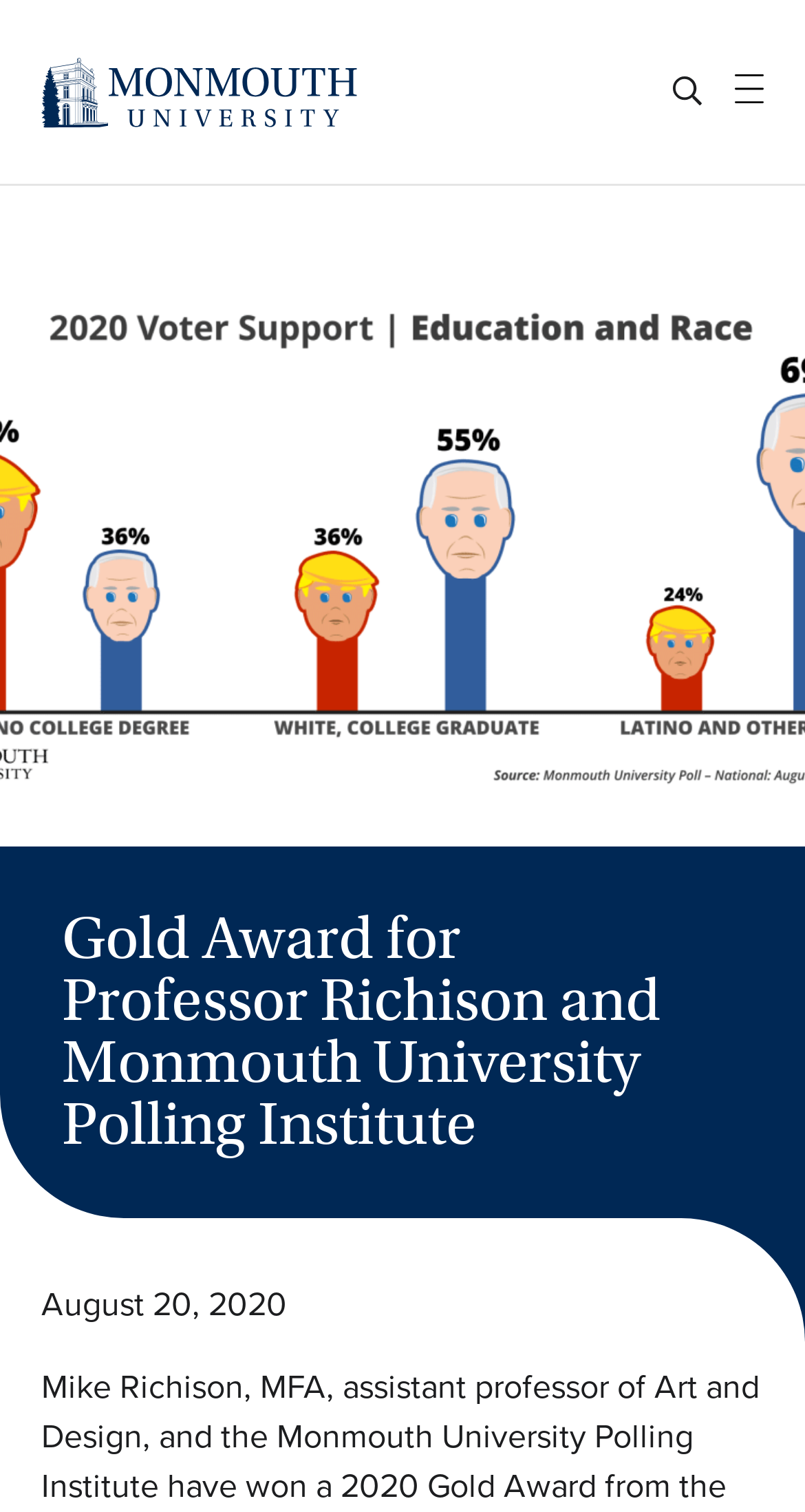What is the award won by Professor Richison?
Using the image as a reference, give an elaborate response to the question.

I found the award name by reading the main heading of the webpage, which mentions 'Gold Award for Professor Richison and Monmouth University Polling Institute'.